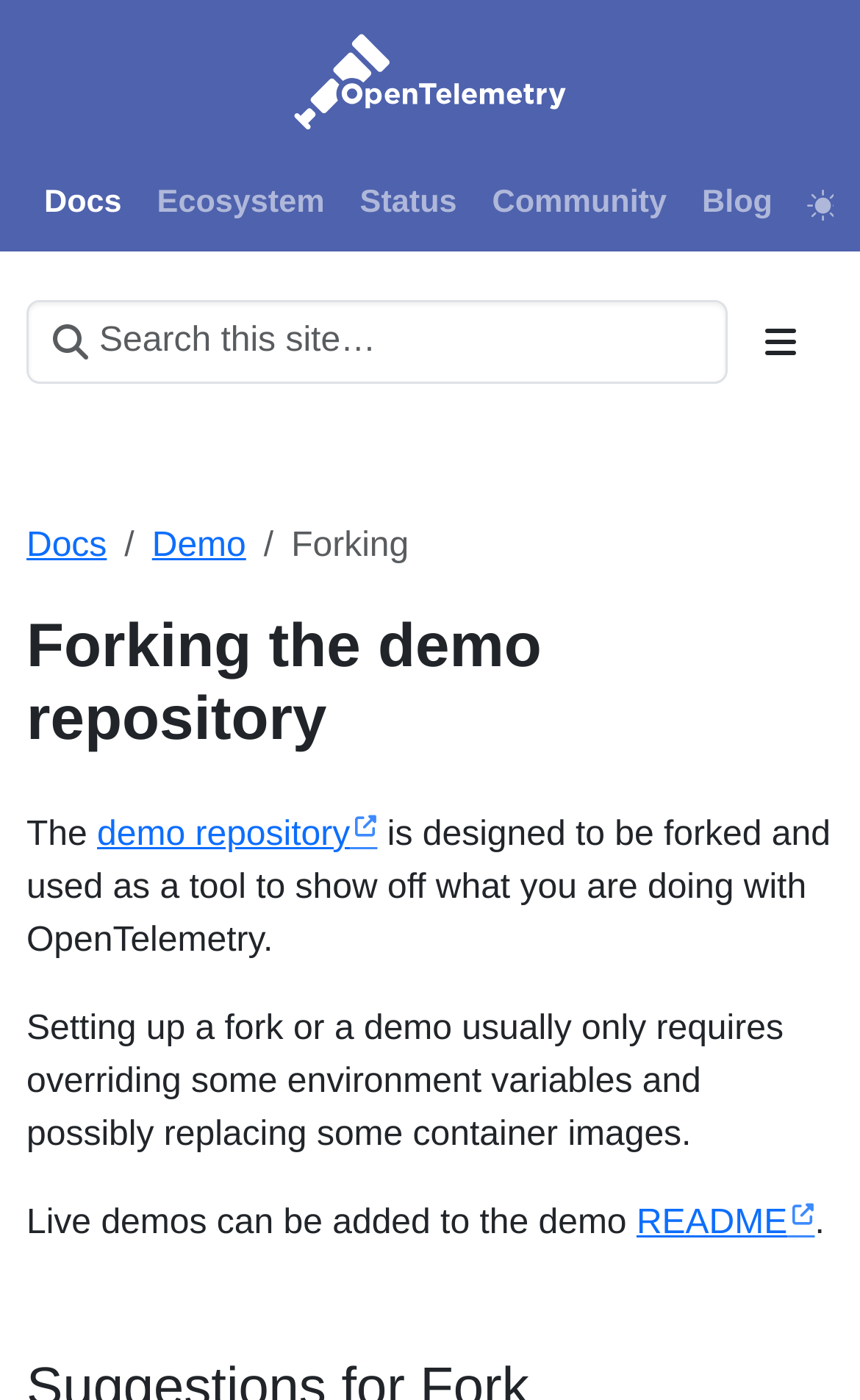Find the bounding box coordinates for the HTML element described as: "demo repository". The coordinates should consist of four float values between 0 and 1, i.e., [left, top, right, bottom].

[0.113, 0.583, 0.439, 0.609]